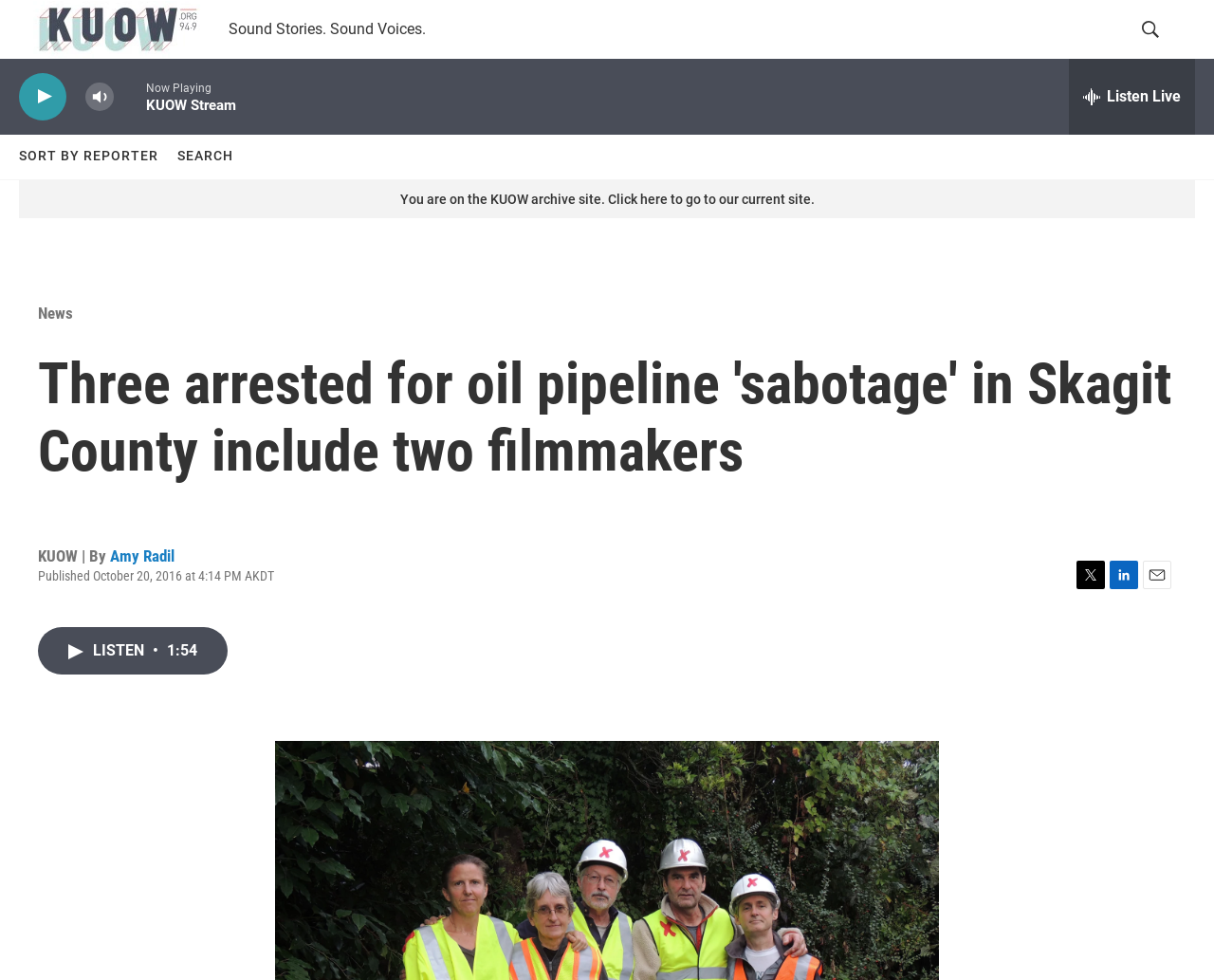How many social media links are there at the bottom of the article?
Using the image as a reference, give an elaborate response to the question.

I counted the social media links at the bottom of the article and found three links: Twitter, LinkedIn, and Email.